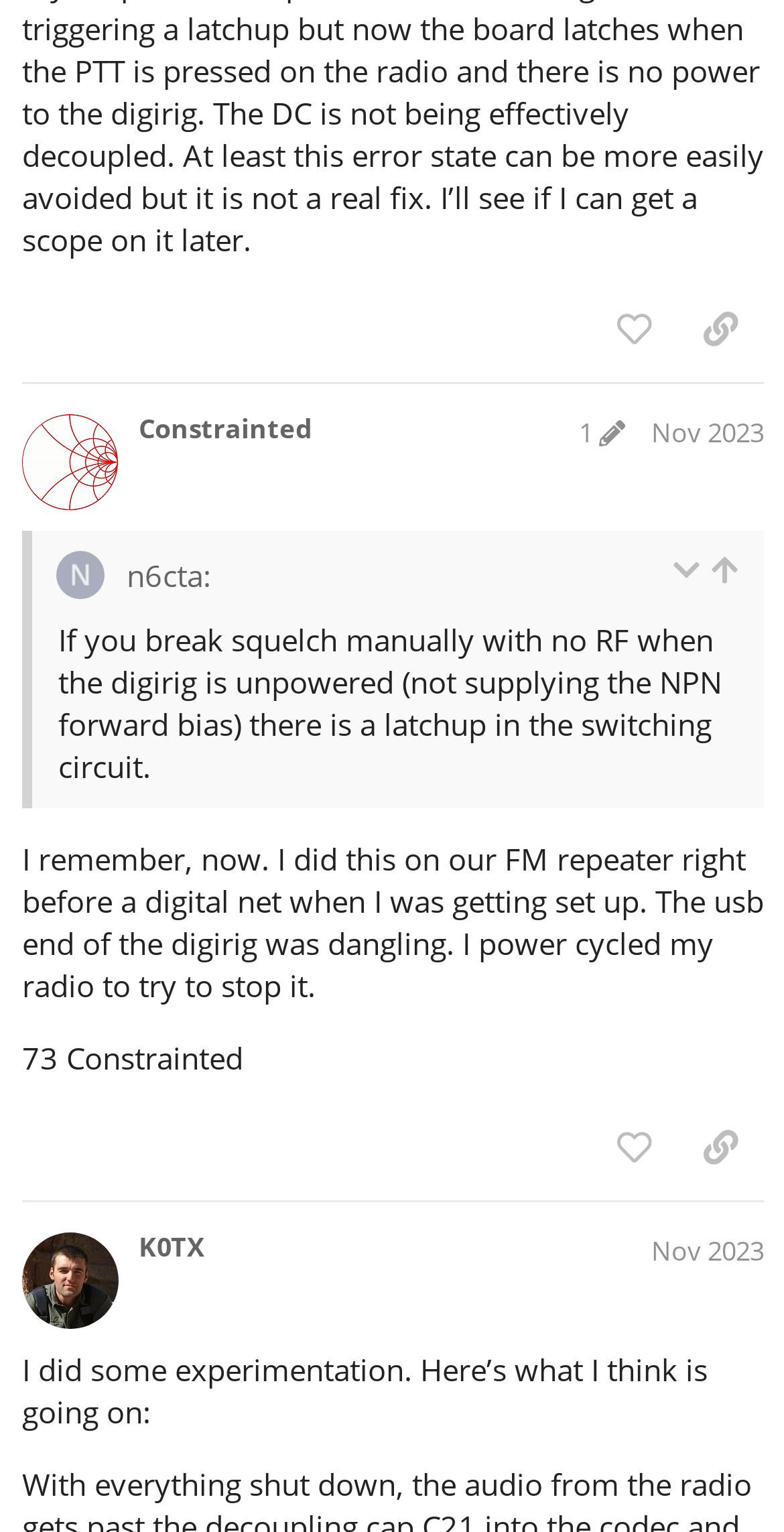Pinpoint the bounding box coordinates of the clickable area needed to execute the instruction: "view post edit history". The coordinates should be specified as four float numbers between 0 and 1, i.e., [left, top, right, bottom].

[0.723, 0.266, 0.814, 0.286]